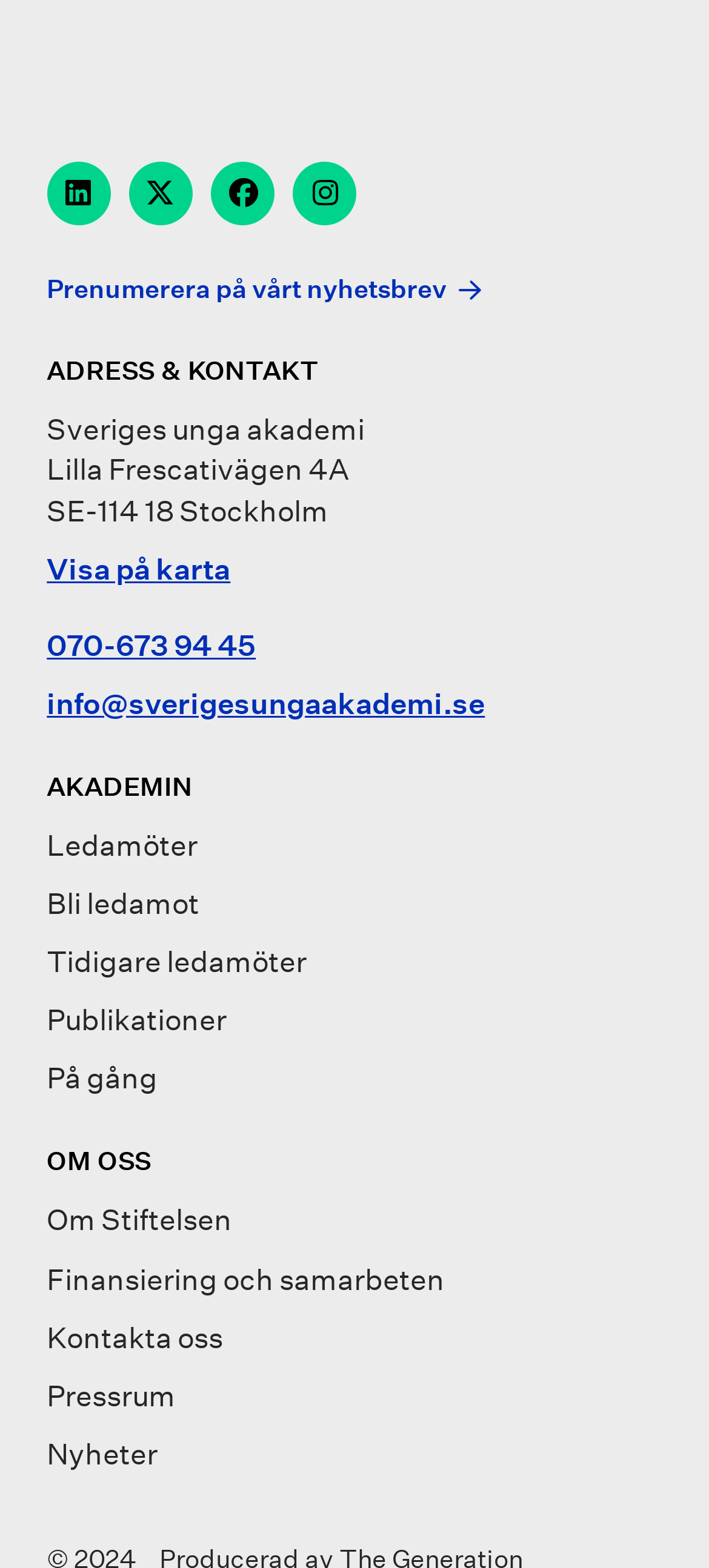Locate the bounding box coordinates of the region to be clicked to comply with the following instruction: "Learn about academy members". The coordinates must be four float numbers between 0 and 1, in the form [left, top, right, bottom].

[0.066, 0.527, 0.279, 0.553]